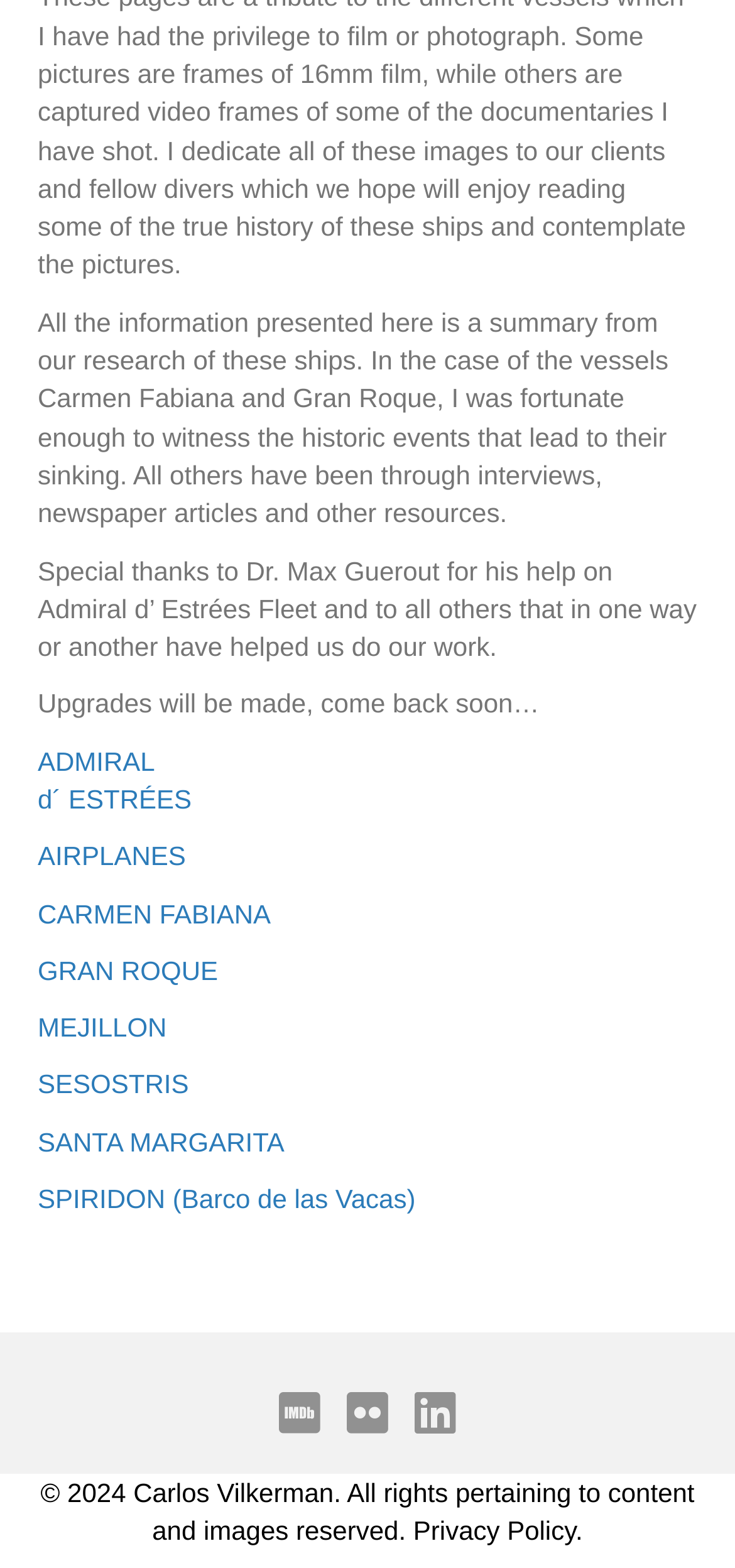How many text blocks are there at the top of the webpage?
Refer to the screenshot and respond with a concise word or phrase.

3